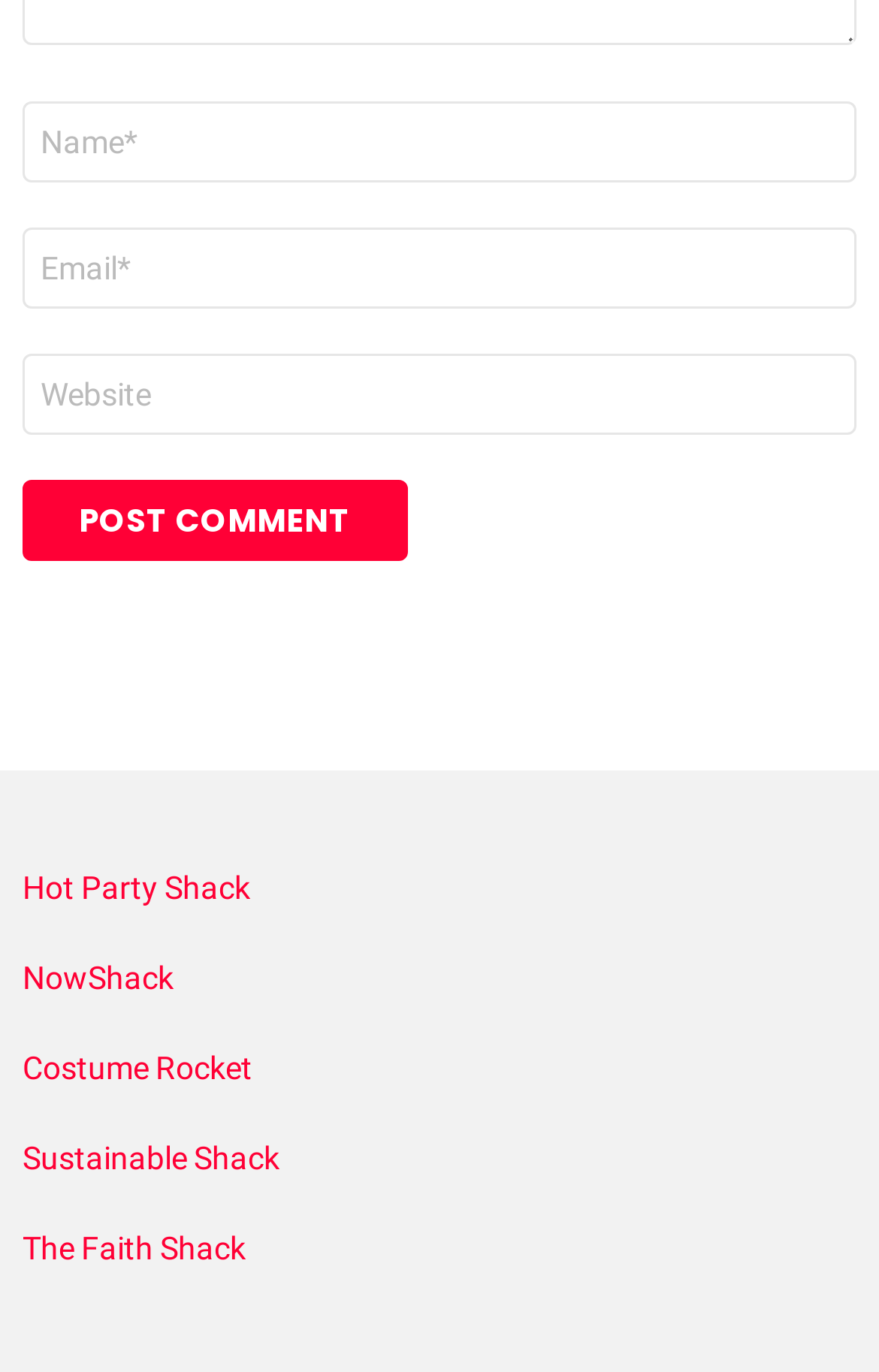Calculate the bounding box coordinates of the UI element given the description: "parent_node: Website name="url" placeholder="Website"".

[0.026, 0.259, 0.974, 0.318]